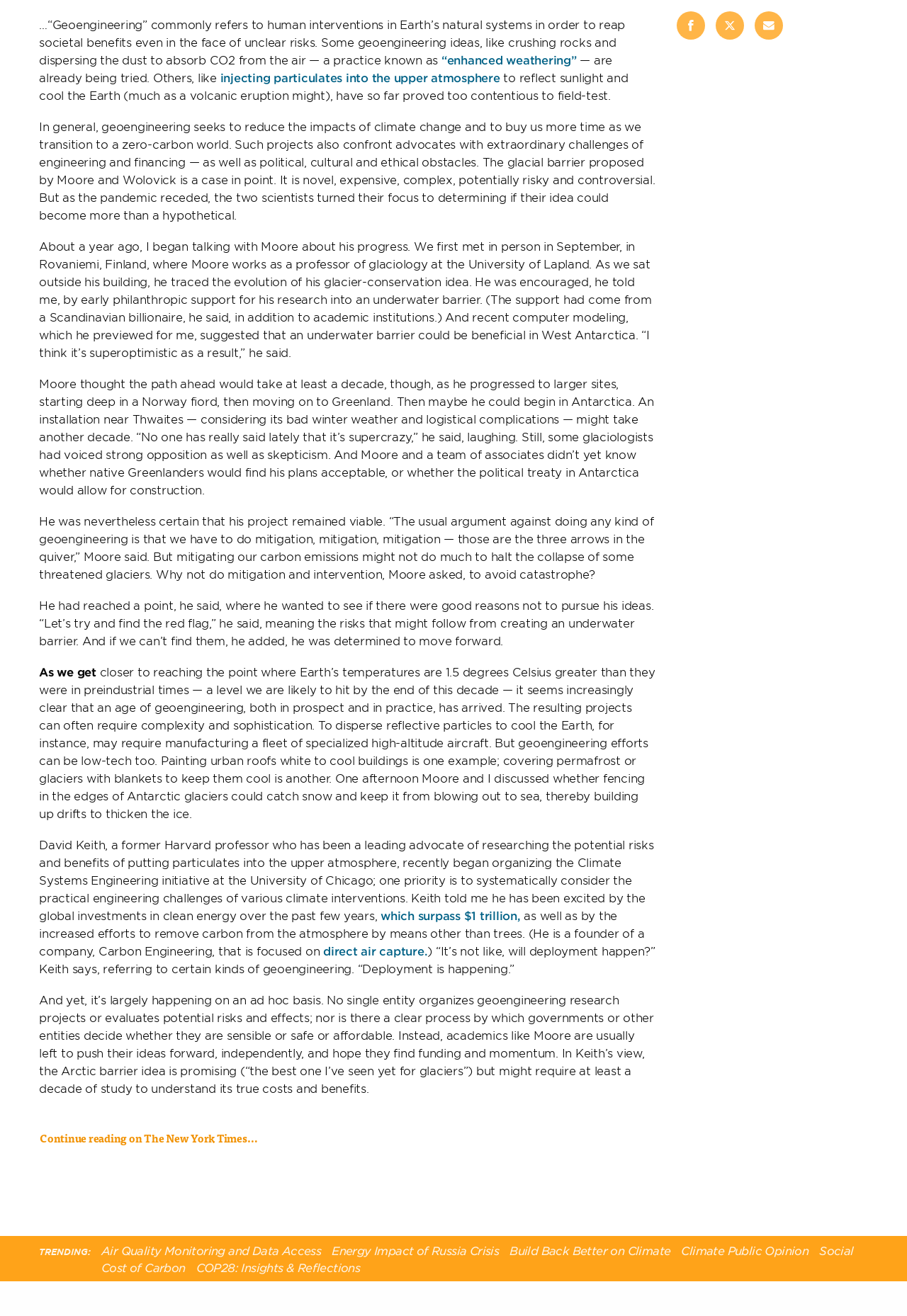Provide the bounding box coordinates of the UI element that matches the description: "which surpass $1 trillion,".

[0.42, 0.69, 0.574, 0.7]